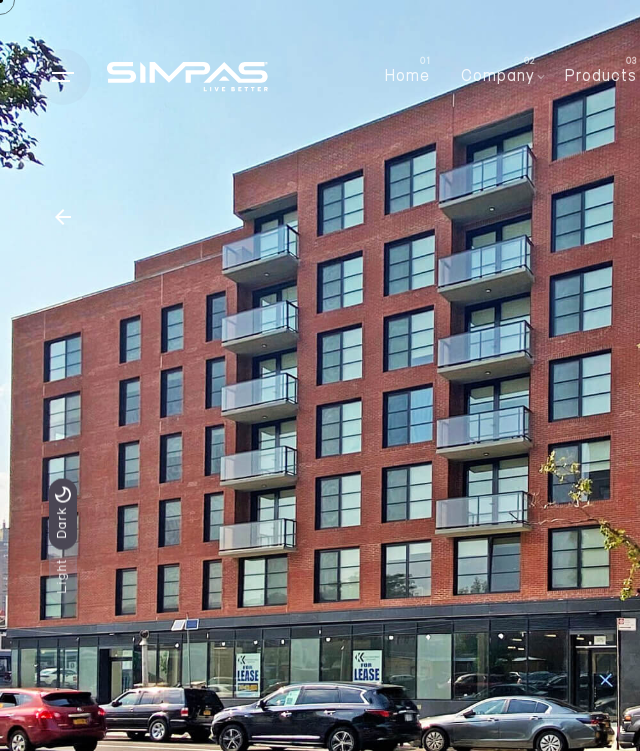Explain in detail what you see in the image.

The image showcases a modern brick building identified as part of the Simpas Live Better development, located at 253 Empire Blvd, Brooklyn. The structure features a contemporary design with multiple glass-fronted balconies and large windows, emphasizing natural light and open views. The ground floor includes large windows with "LEAVE" signage, indicating available commercial space. Surrounding the building, vehicles are parked along the street, enhancing the urban atmosphere. Clear blue skies provide a bright backdrop, adding to the appeal of this stylish residential and commercial property.